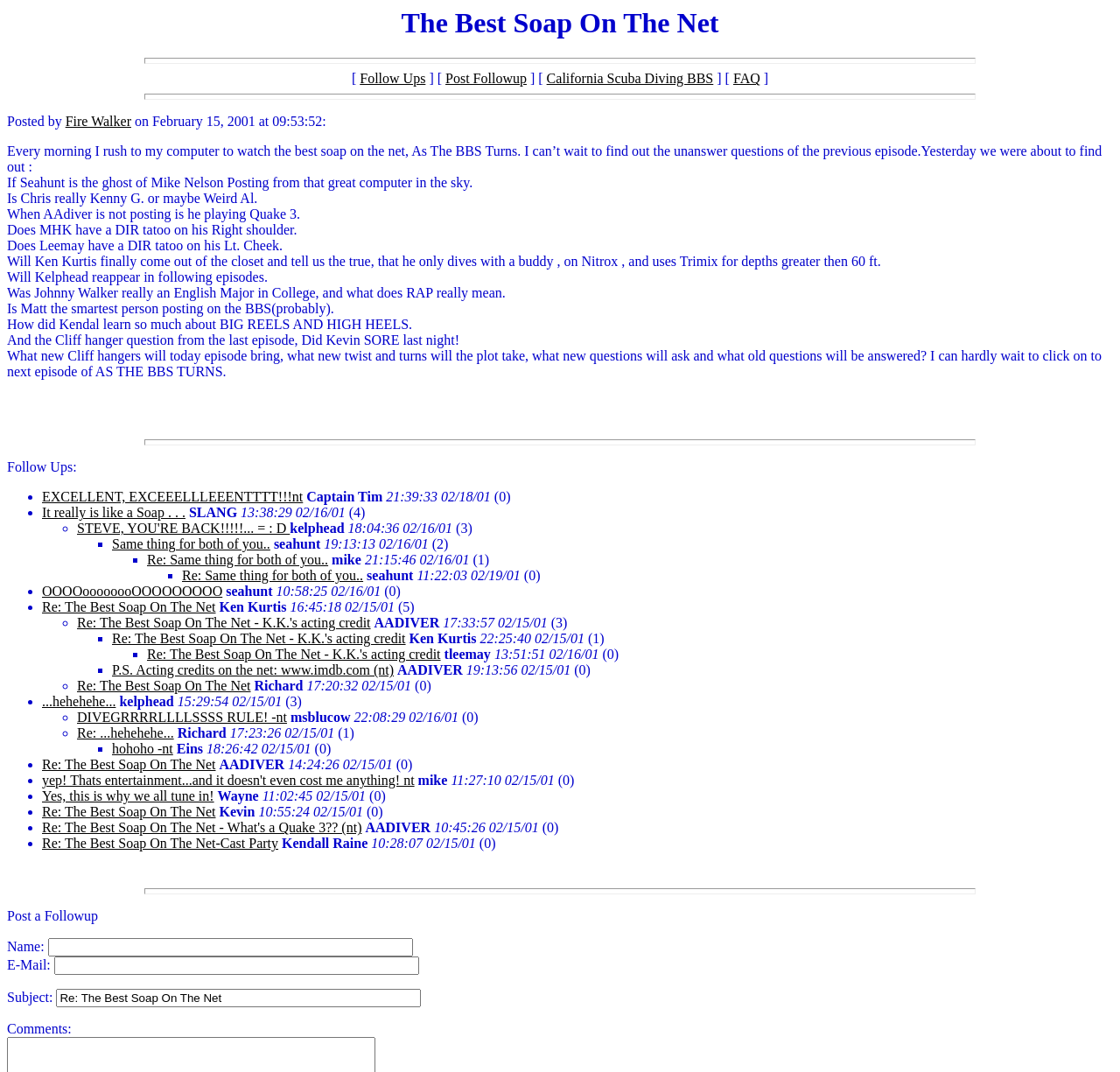Describe all significant elements and features of the webpage.

The webpage is a forum or discussion board focused on a soap opera called "As The BBS Turns." At the top, there is a heading with the title "The Best Soap On The Net" and a horizontal separator line. Below the title, there are several links to related pages, including "Follow Ups" and "Post Followup," as well as a link to "California Scuba Diving BBS" and "FAQ."

The main content of the page is a post from a user named "Fire Walker" dated February 15, 2001. The post is a humorous and lighthearted discussion about the soap opera, with the user asking a series of rhetorical questions about the characters and plotlines. The text is divided into several paragraphs, with each paragraph exploring a different aspect of the show.

Below the main post, there are several follow-up comments from other users, each with their own username and timestamp. These comments are formatted as a list, with each item preceded by a bullet point or other marker. The comments are generally brief and respond to the original post or to each other. Some of the comments include links to other pages or references to specific episodes of the soap opera.

Throughout the page, there are several horizontal separator lines that divide the different sections of content. The overall layout is dense and text-heavy, with a focus on the discussion and community aspects of the forum.